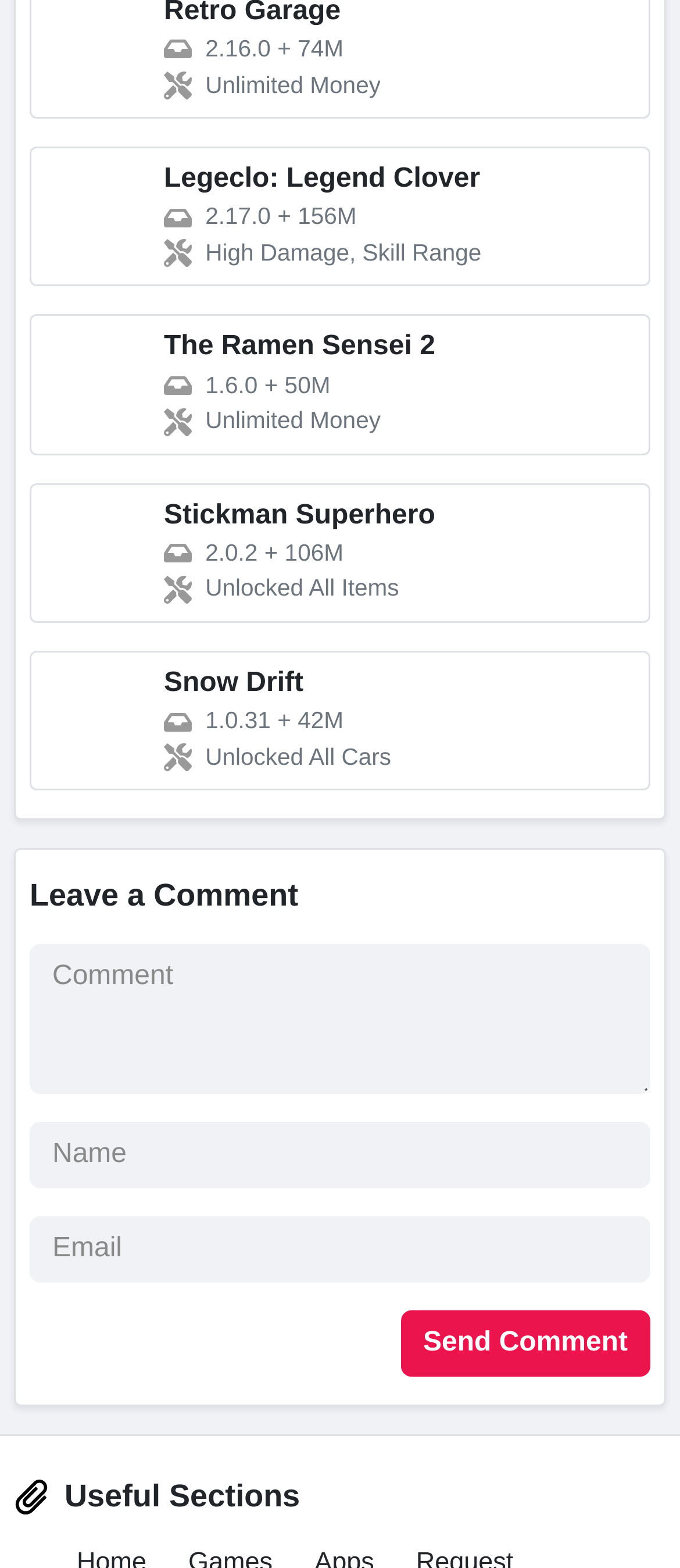Determine the bounding box for the UI element as described: "Contact". The coordinates should be represented as four float numbers between 0 and 1, formatted as [left, top, right, bottom].

[0.608, 0.81, 0.74, 0.829]